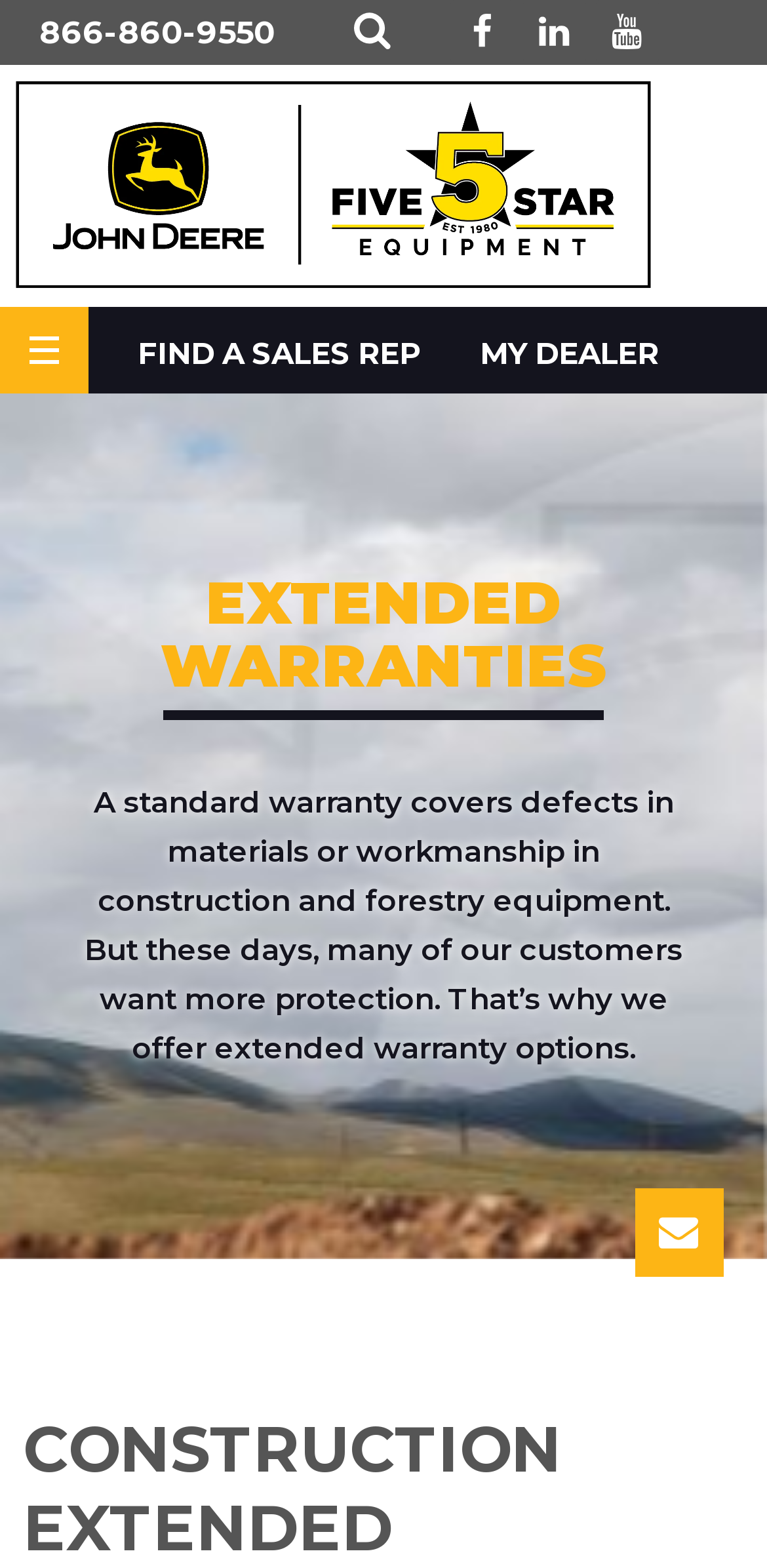Based on the image, give a detailed response to the question: What type of equipment is mentioned in the main content?

I read the static text in the main content section, and it mentions that a standard warranty covers defects in materials or workmanship in construction and forestry equipment.